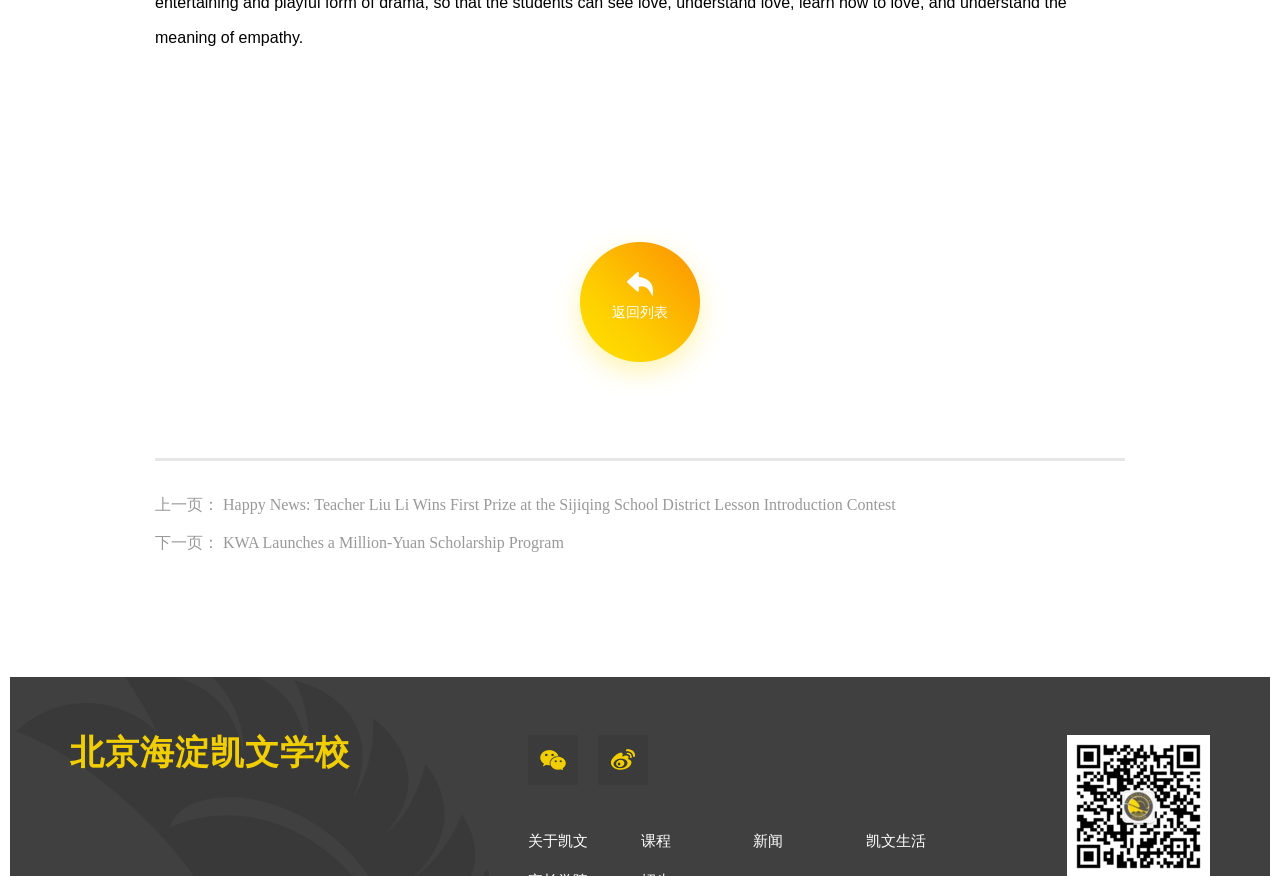What is the name of the school?
Using the details from the image, give an elaborate explanation to answer the question.

I found the name of the school by looking at the static text element located at the bottom of the page, which reads '北京海淀凯文学校'.